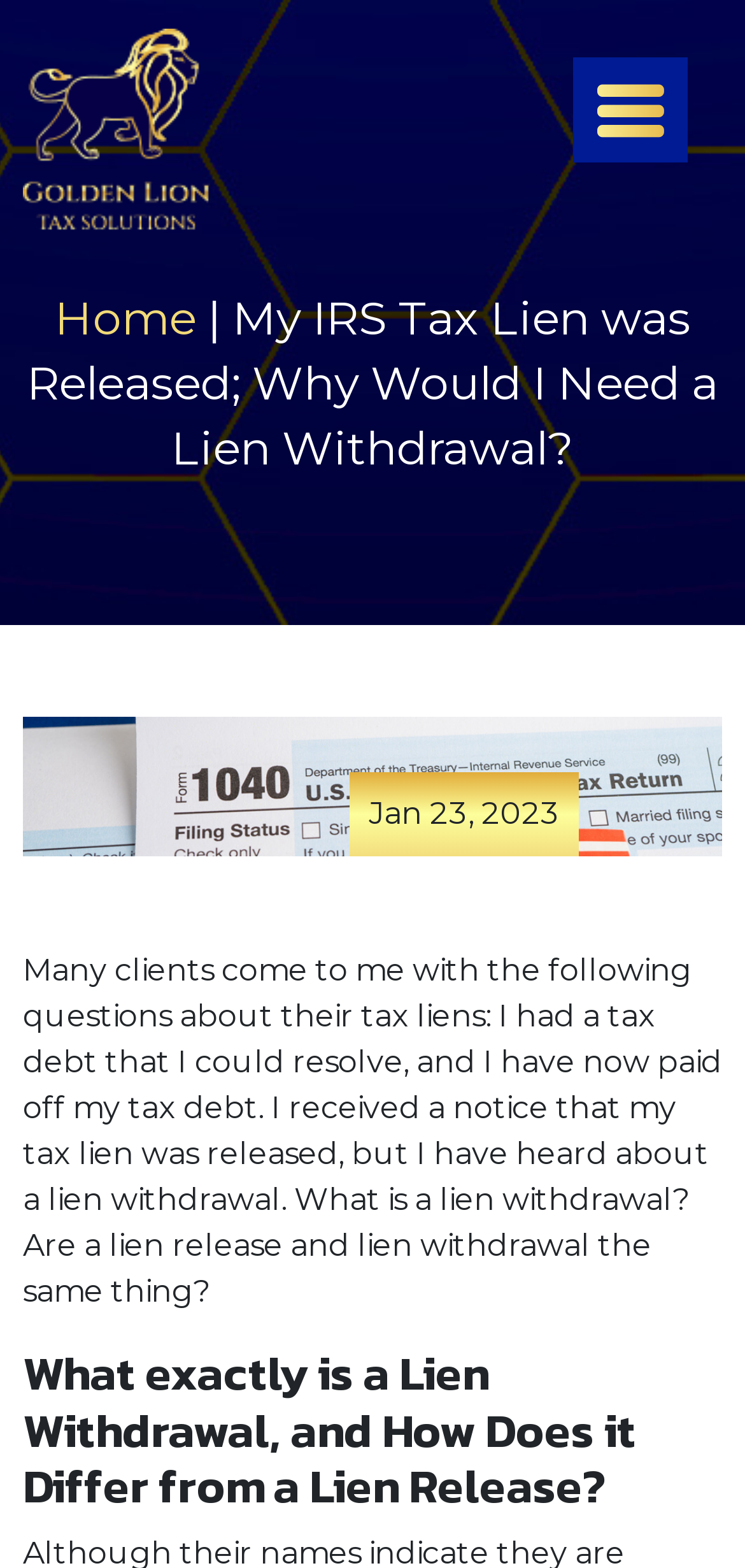Find the bounding box coordinates for the UI element that matches this description: "Home".

[0.073, 0.185, 0.263, 0.221]